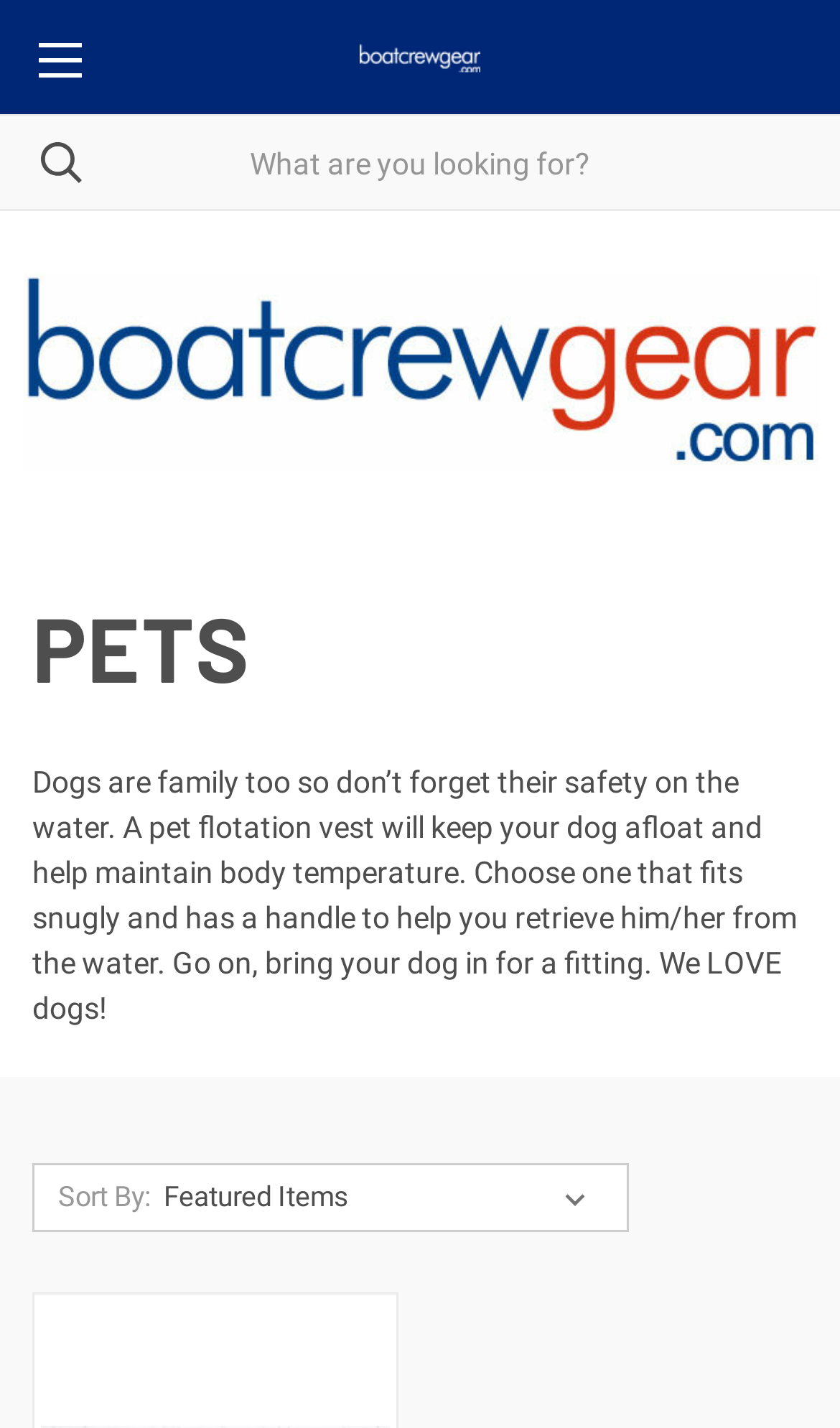Answer the question with a single word or phrase: 
Is there a search function on this page?

Yes